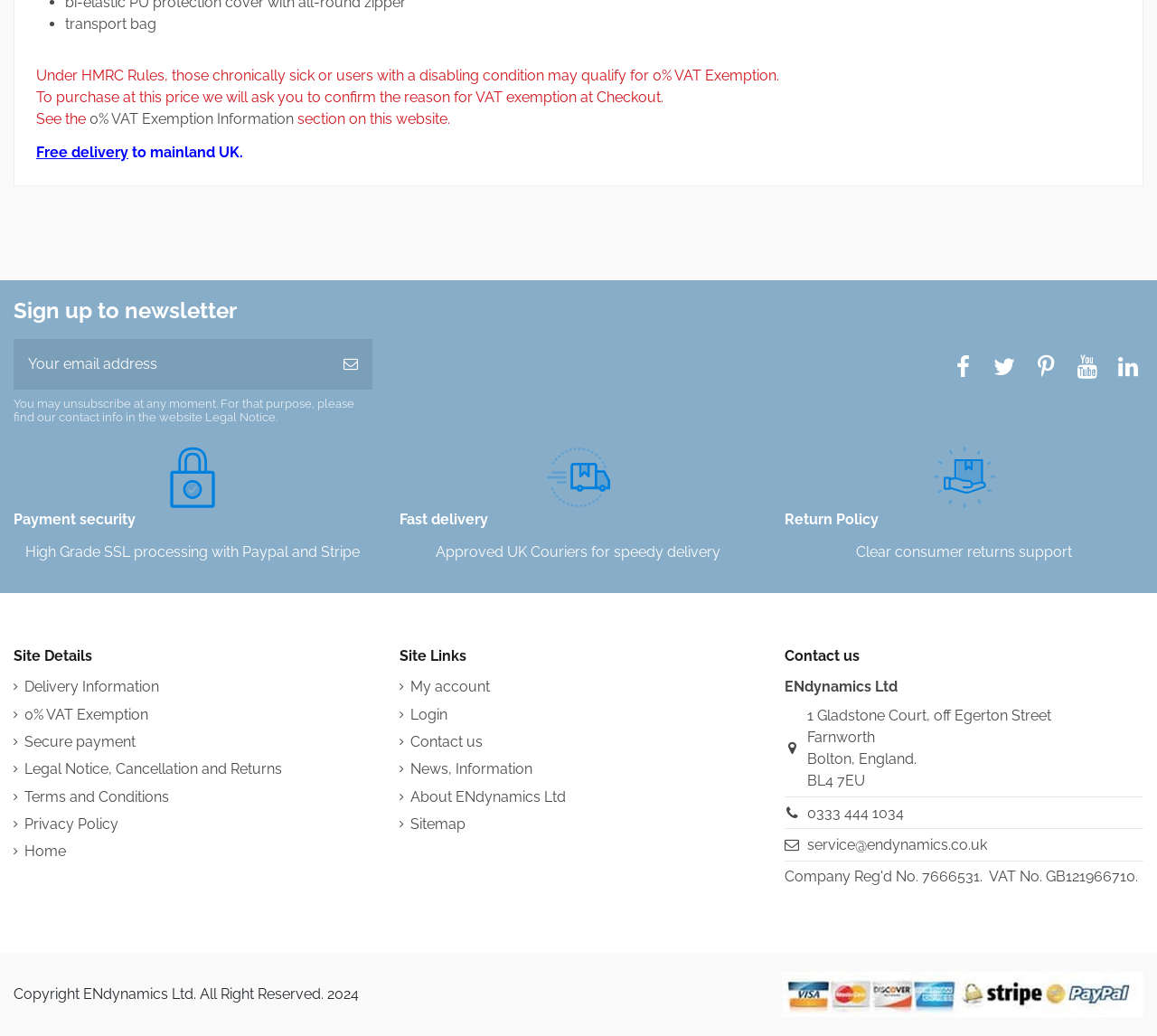Locate the bounding box coordinates of the area where you should click to accomplish the instruction: "Learn about 0% VAT Exemption".

[0.077, 0.107, 0.254, 0.123]